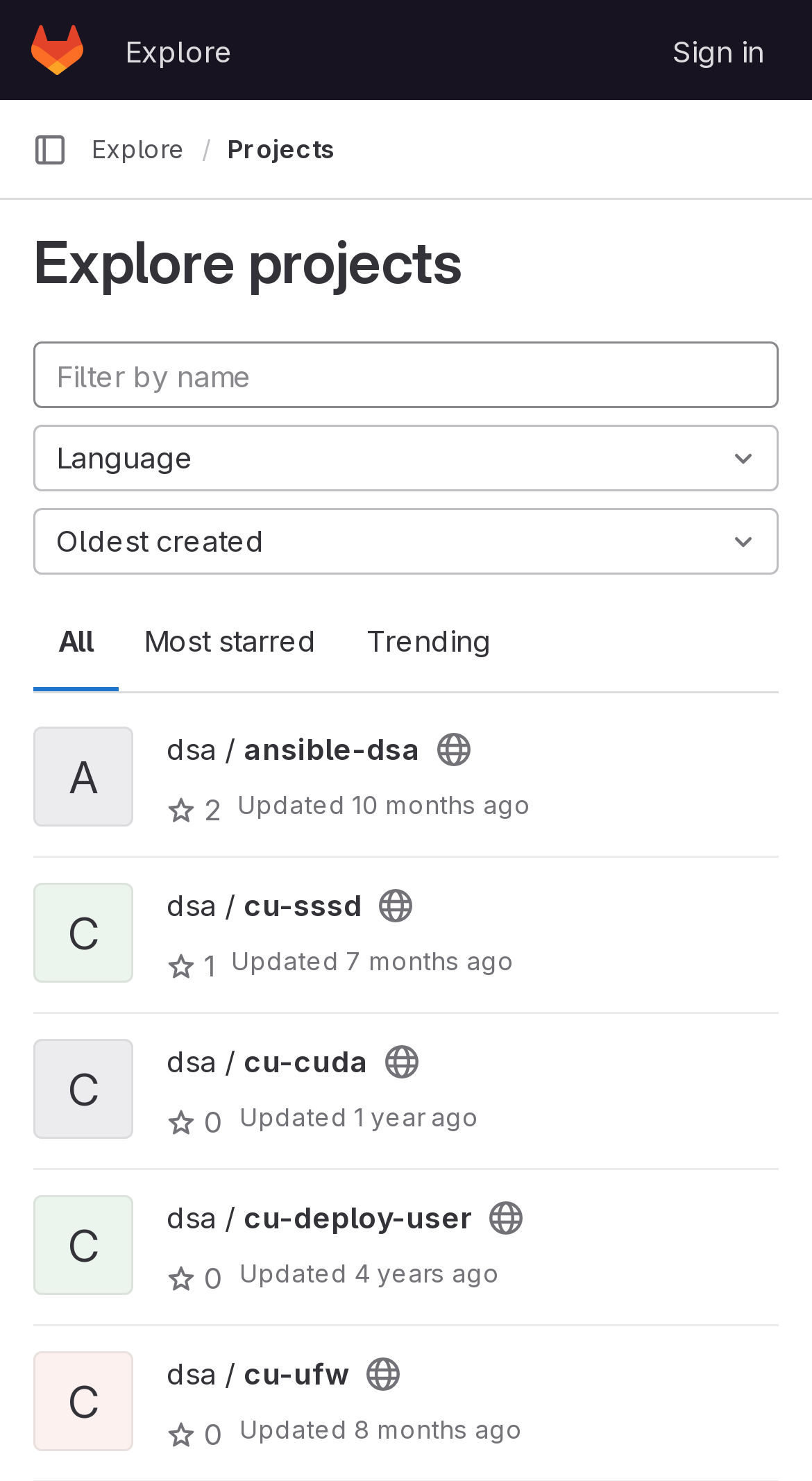Show me the bounding box coordinates of the clickable region to achieve the task as per the instruction: "View the 'dsa / ansible-dsa' project".

[0.205, 0.493, 0.538, 0.521]